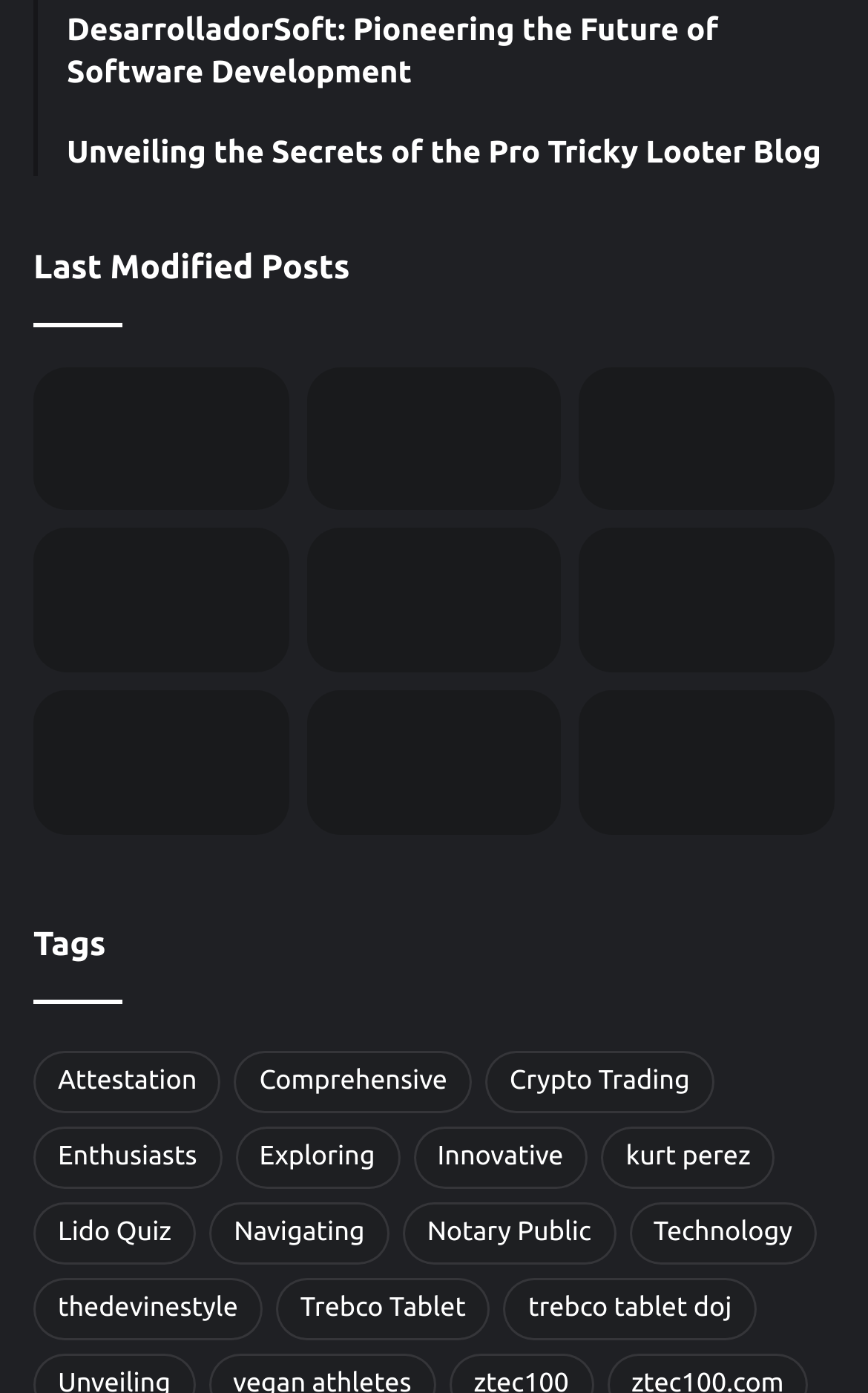Using the description "title="1"", locate and provide the bounding box of the UI element.

None